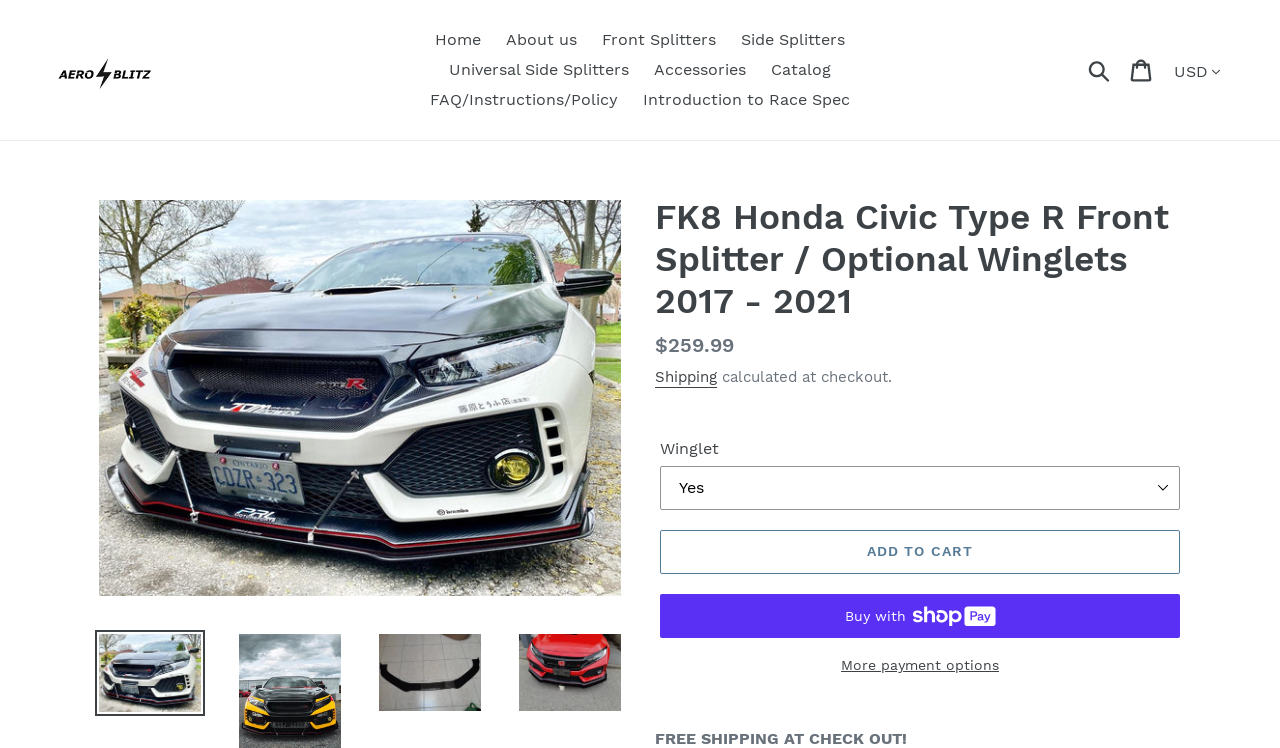Please find the bounding box coordinates of the element that you should click to achieve the following instruction: "Search for a product". The coordinates should be presented as four float numbers between 0 and 1: [left, top, right, bottom].

[0.845, 0.076, 0.874, 0.111]